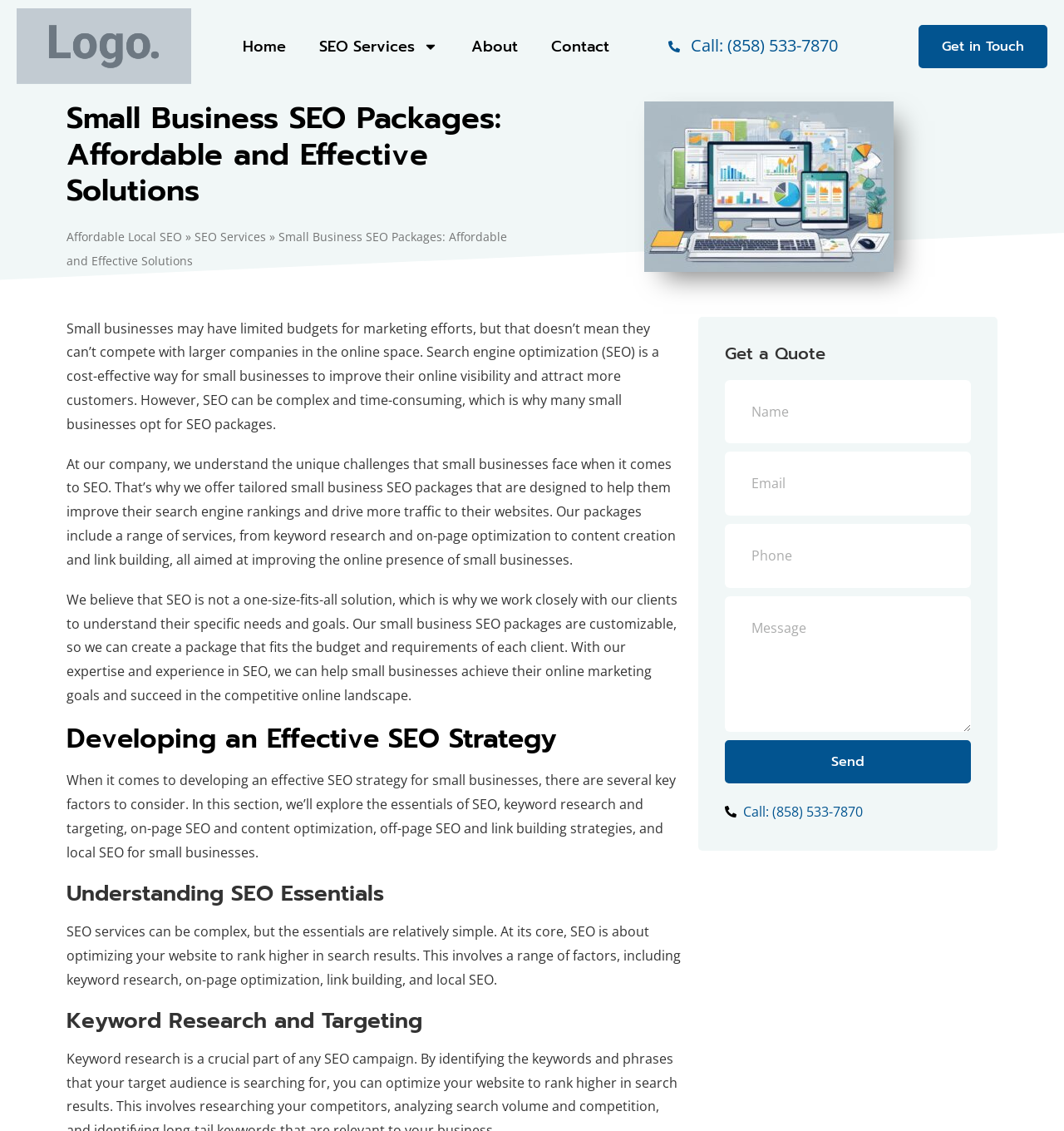Using the webpage screenshot and the element description parent_node: Message name="form_fields[message]" placeholder="Message", determine the bounding box coordinates. Specify the coordinates in the format (top-left x, top-left y, bottom-right x, bottom-right y) with values ranging from 0 to 1.

[0.681, 0.527, 0.912, 0.647]